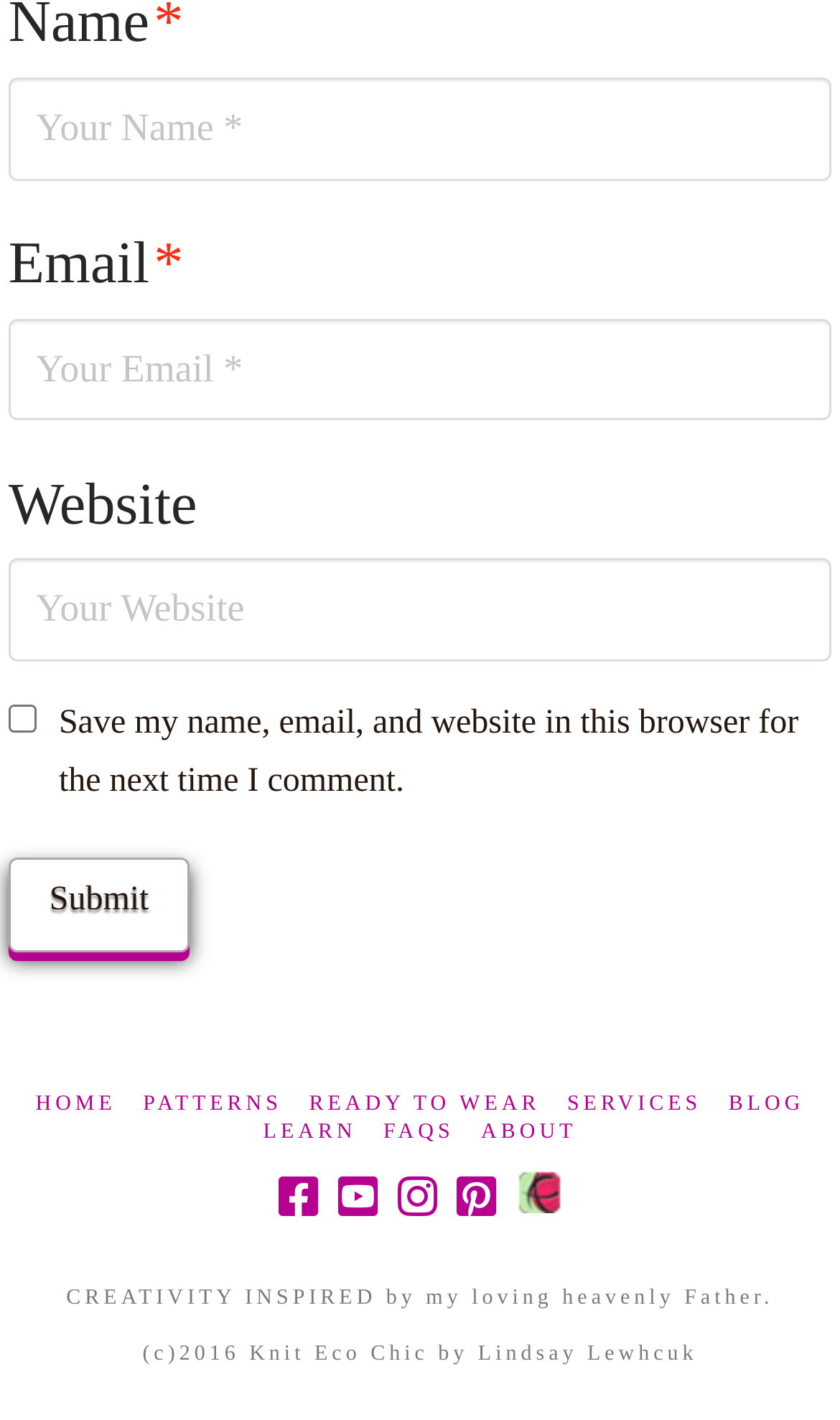Pinpoint the bounding box coordinates for the area that should be clicked to perform the following instruction: "Visit the Facebook page".

[0.332, 0.827, 0.378, 0.859]